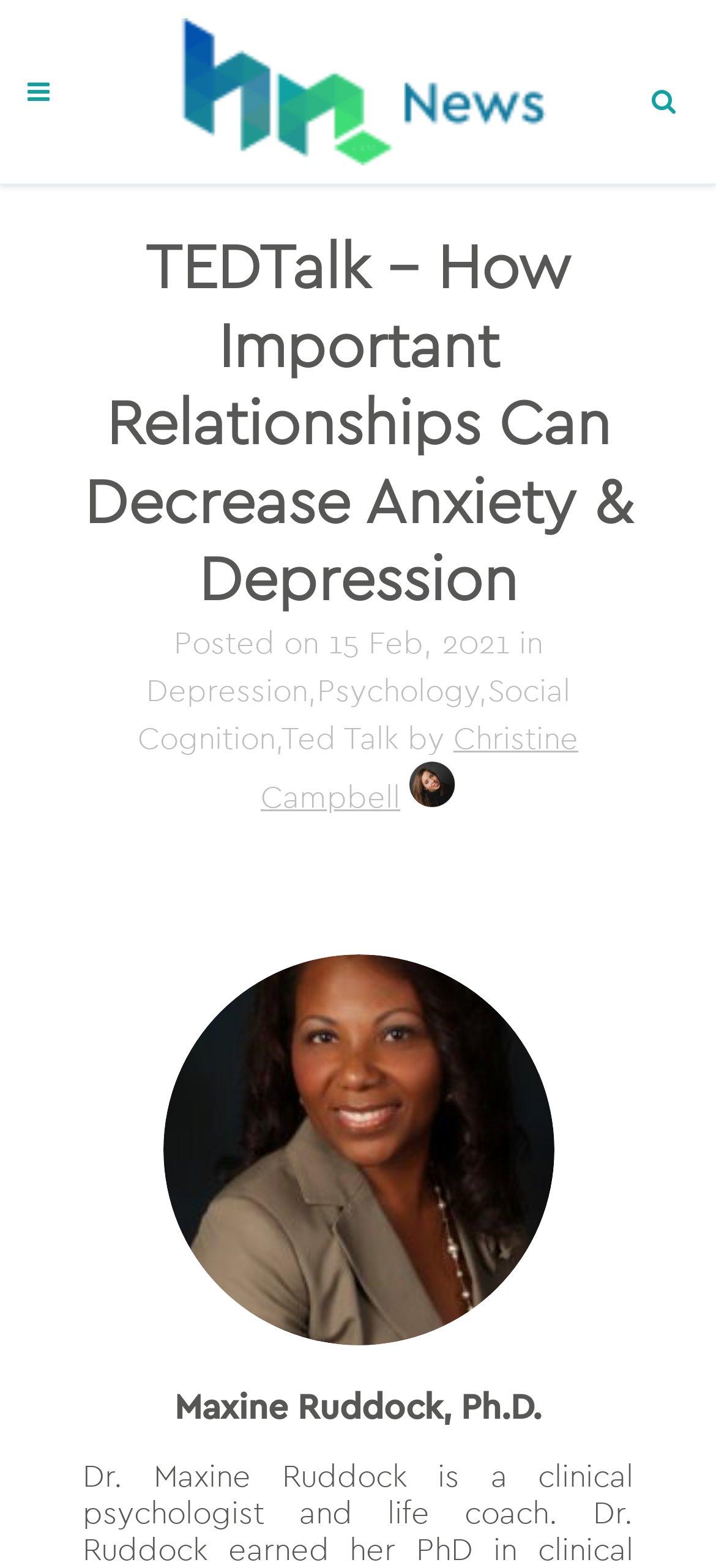What is the date of the blog post?
Based on the image, answer the question with a single word or brief phrase.

15 Feb, 2021